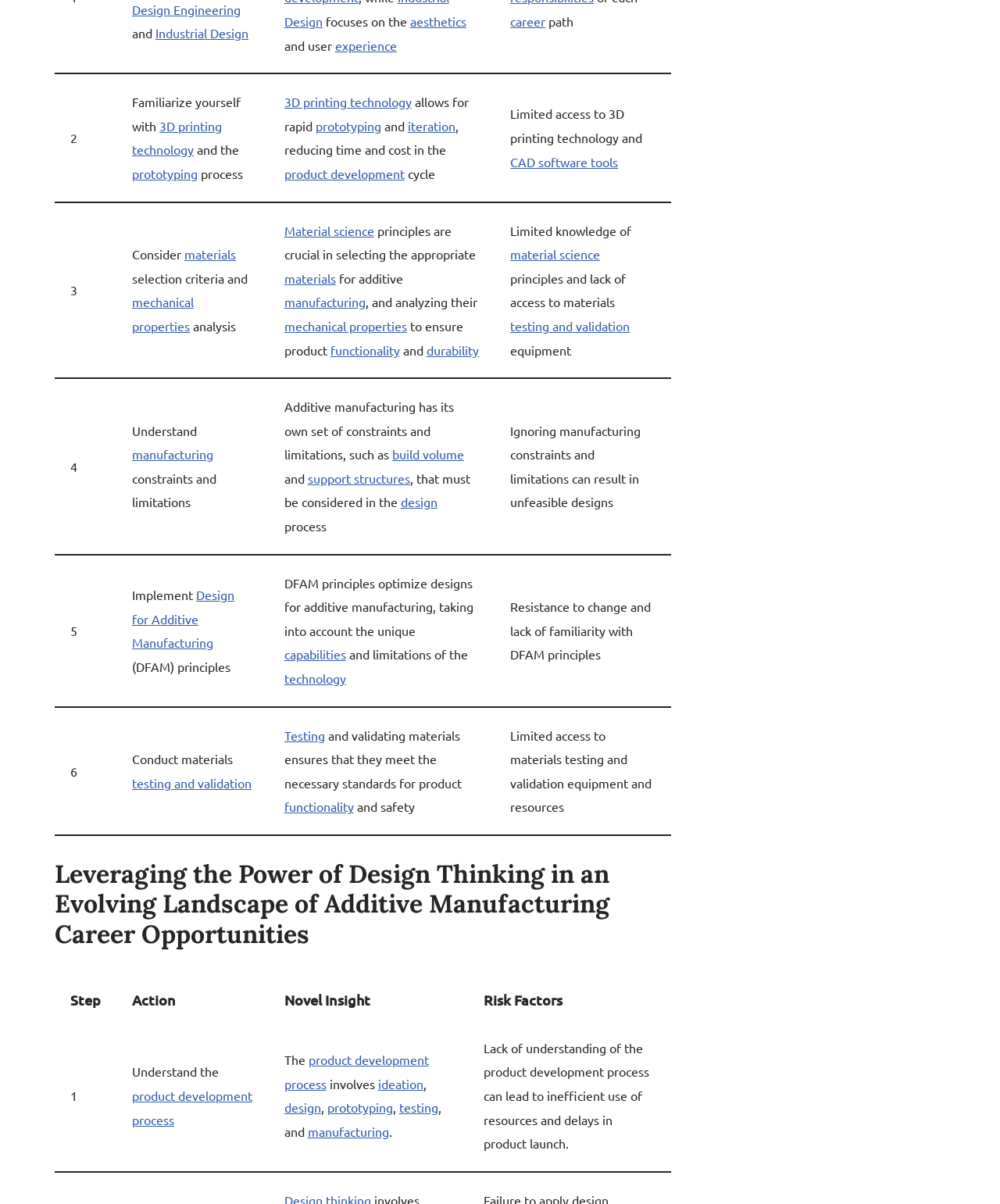Please find the bounding box coordinates of the element that needs to be clicked to perform the following instruction: "Understand 'Design for Additive Manufacturing'". The bounding box coordinates should be four float numbers between 0 and 1, represented as [left, top, right, bottom].

[0.132, 0.487, 0.234, 0.54]